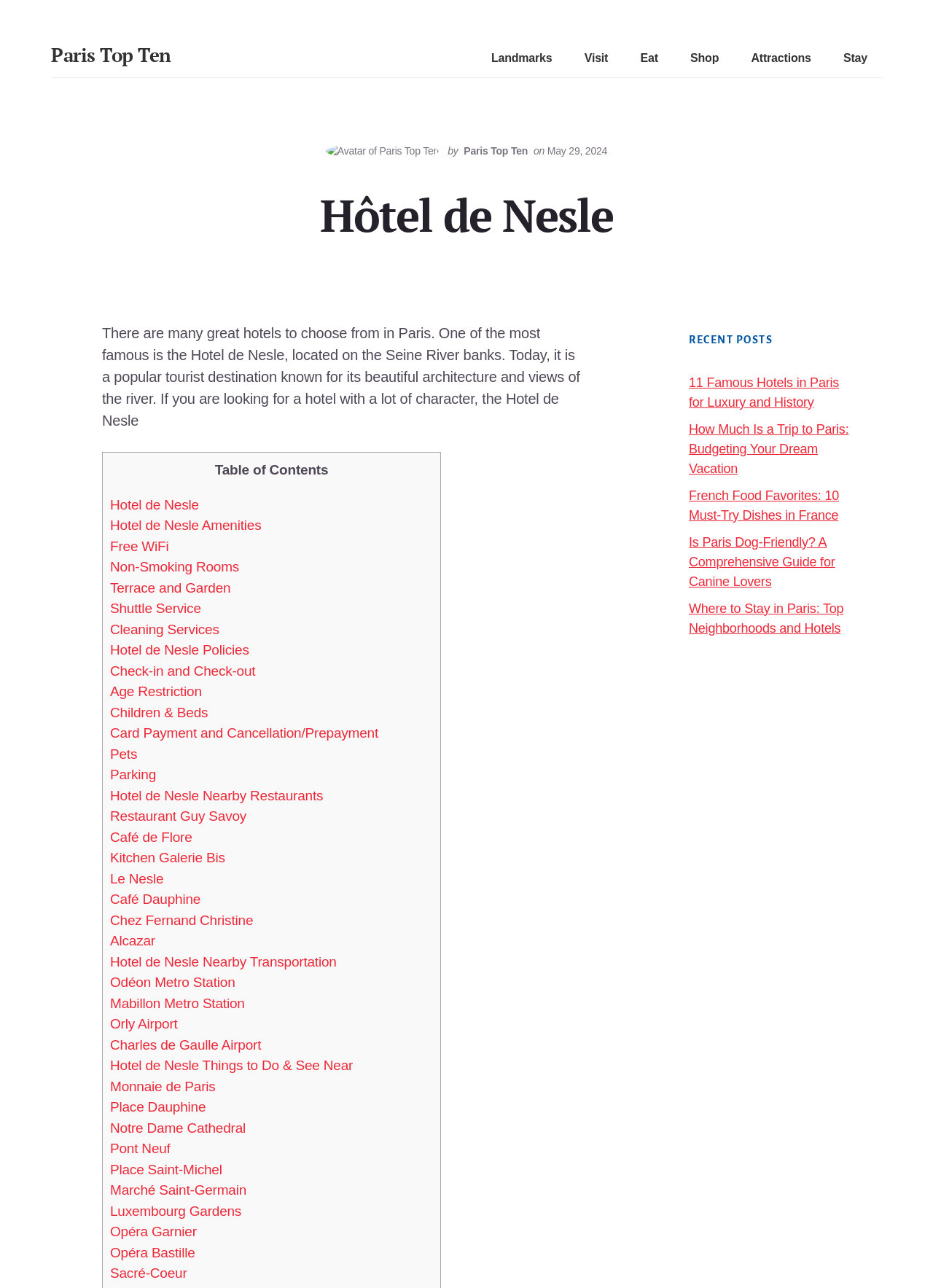Using floating point numbers between 0 and 1, provide the bounding box coordinates in the format (top-left x, top-left y, bottom-right x, bottom-right y). Locate the UI element described here: Place Dauphine

[0.118, 0.854, 0.221, 0.866]